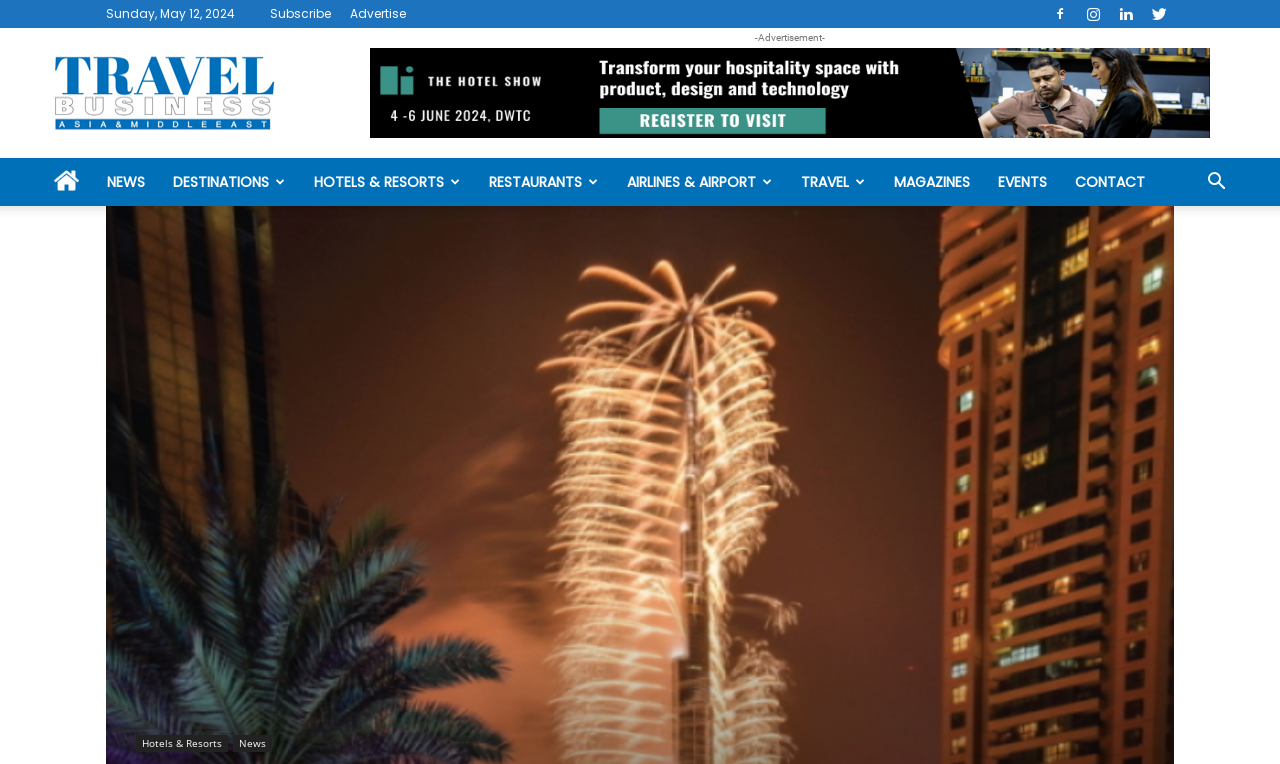Please provide the bounding box coordinate of the region that matches the element description: Hotels & Resorts. Coordinates should be in the format (top-left x, top-left y, bottom-right x, bottom-right y) and all values should be between 0 and 1.

[0.234, 0.207, 0.371, 0.27]